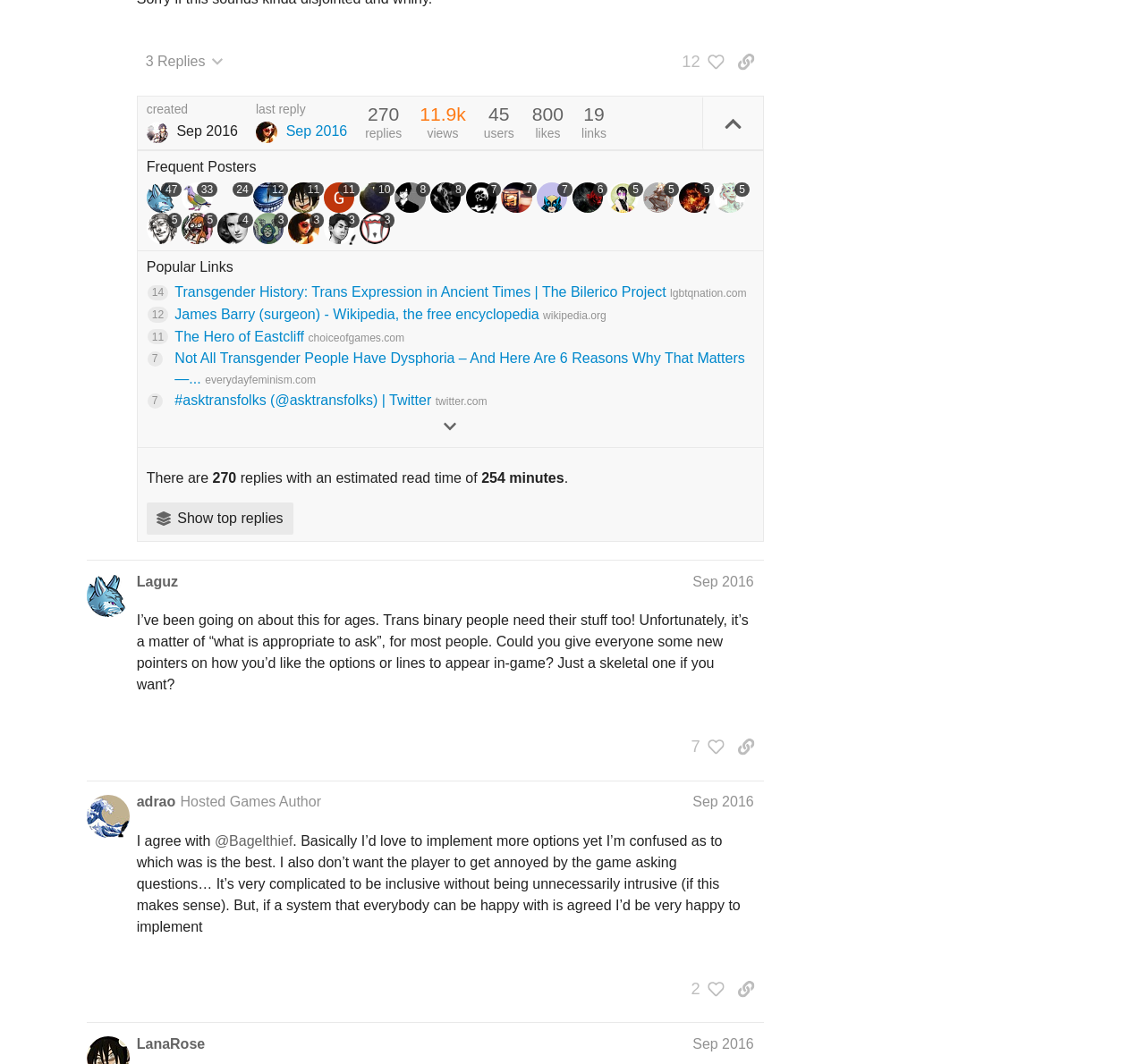Identify the bounding box for the UI element that is described as follows: "3 Replies".

[0.119, 0.043, 0.203, 0.073]